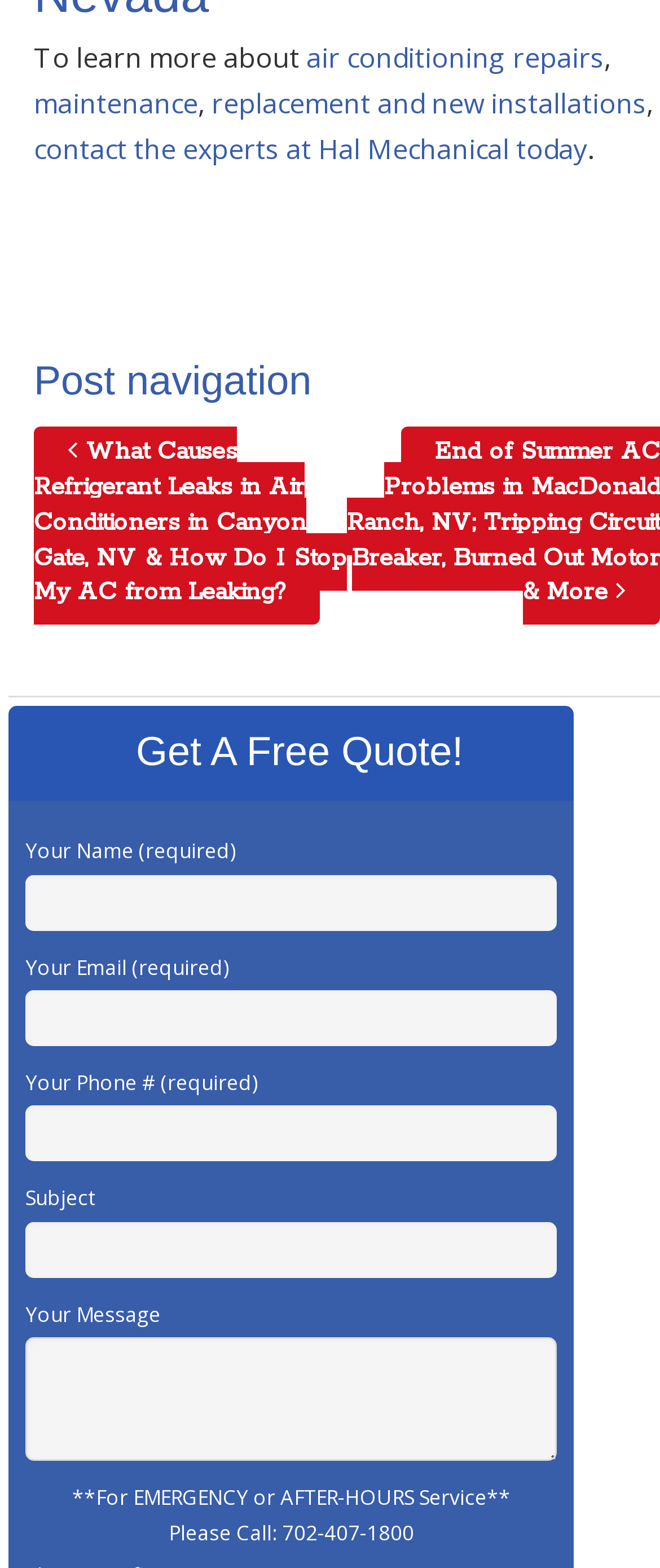Find and provide the bounding box coordinates for the UI element described with: "replacement and new installations".

[0.321, 0.054, 0.979, 0.078]